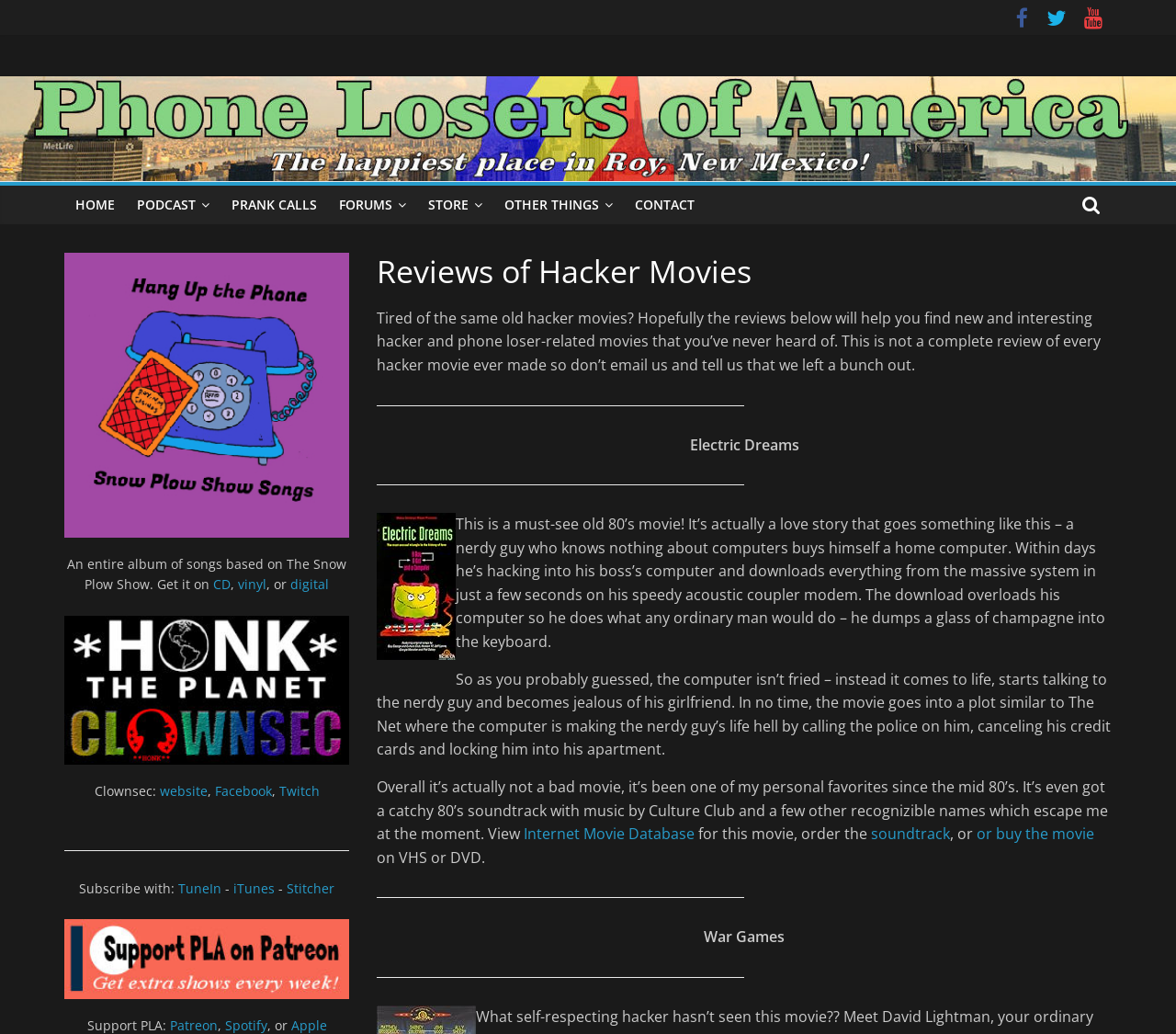Pinpoint the bounding box coordinates of the clickable area necessary to execute the following instruction: "Read the blog post 'Says 111 – The same issues are resurfacing'". The coordinates should be given as four float numbers between 0 and 1, namely [left, top, right, bottom].

None